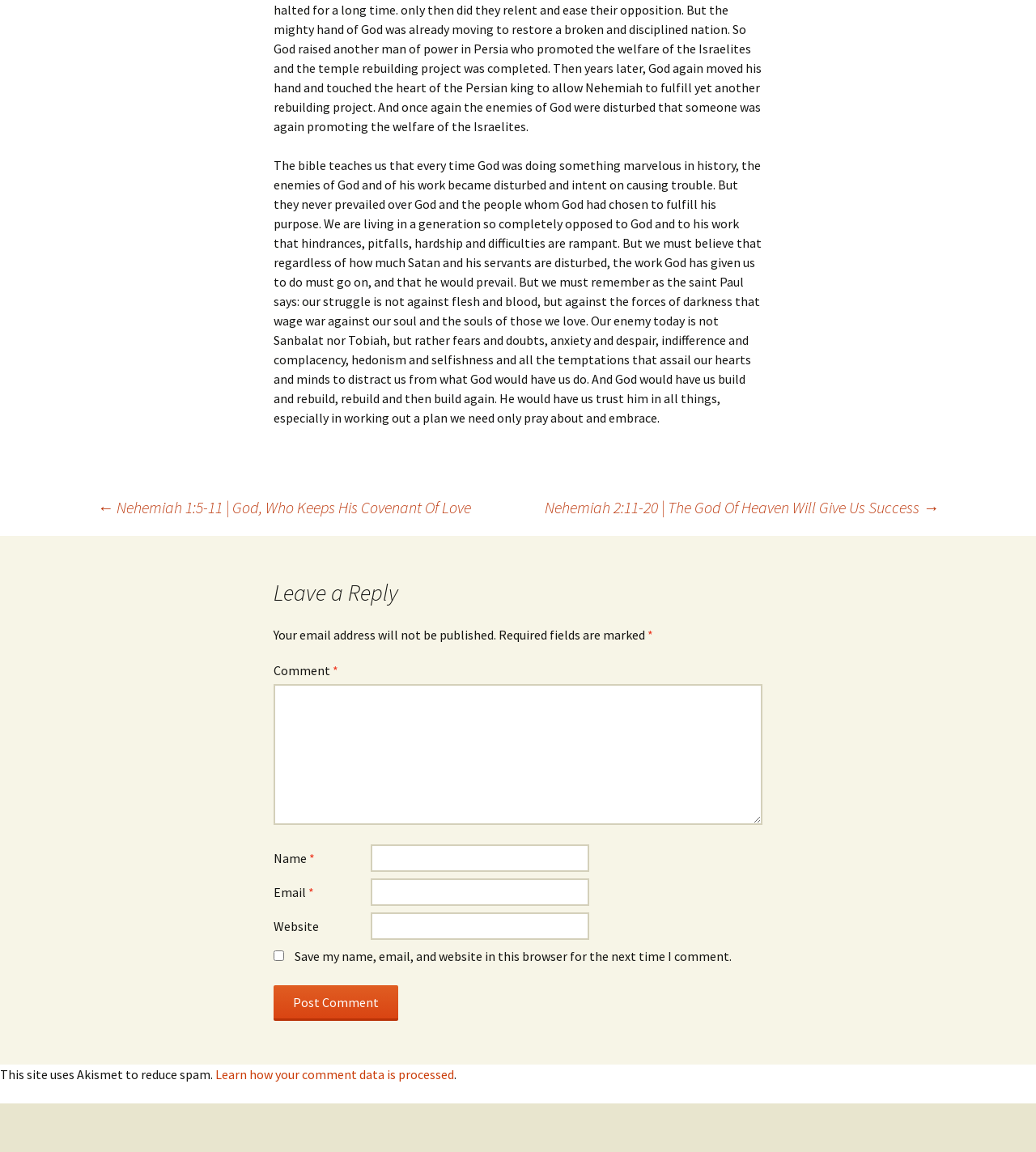Find and indicate the bounding box coordinates of the region you should select to follow the given instruction: "Post your comment".

[0.264, 0.855, 0.384, 0.886]